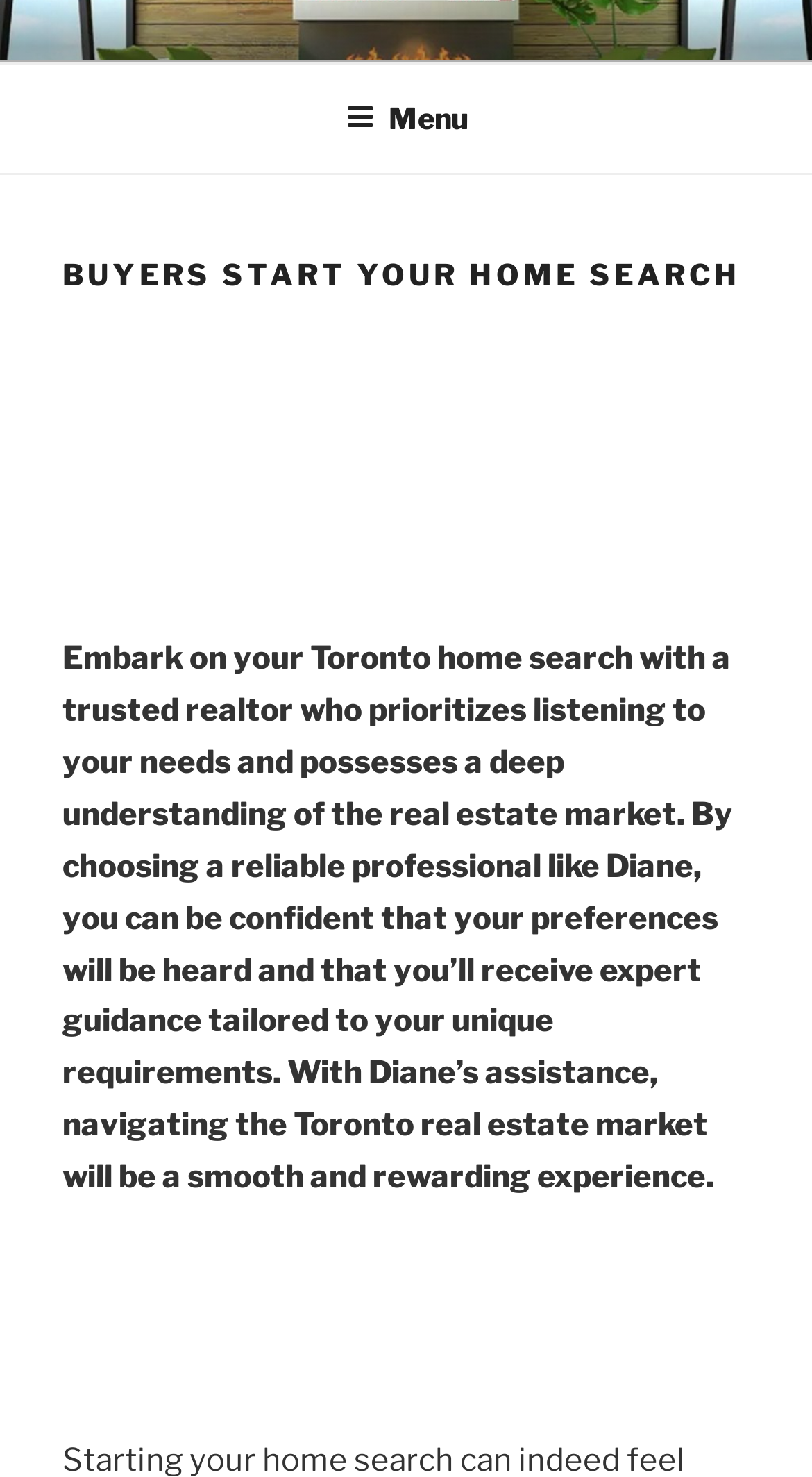Can you extract the primary headline text from the webpage?

BUYERS START YOUR HOME SEARCH